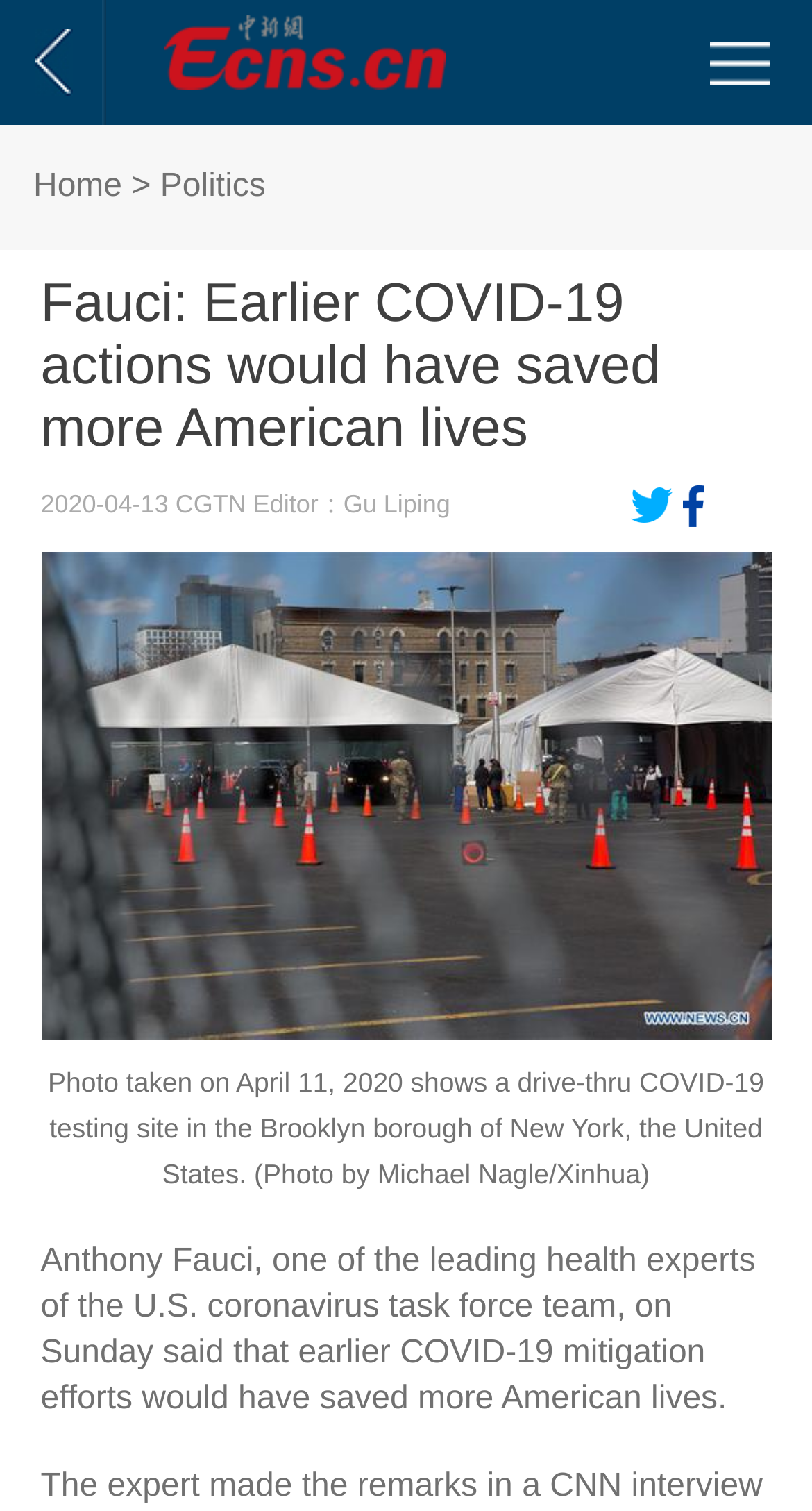Please reply to the following question using a single word or phrase: 
What is the name of the person mentioned in the article?

Anthony Fauci